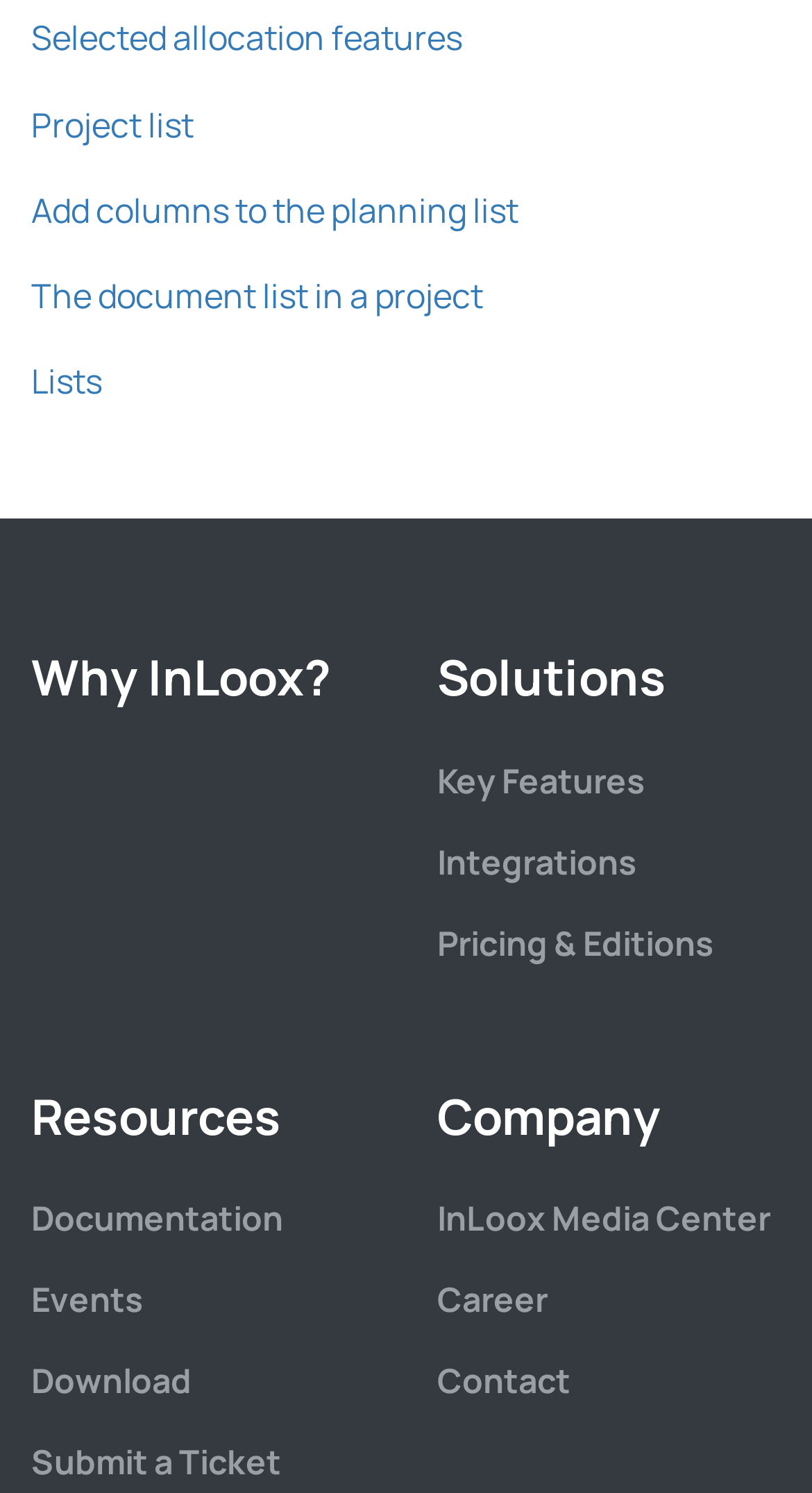How many links are there in the middle section?
Based on the screenshot, answer the question with a single word or phrase.

5